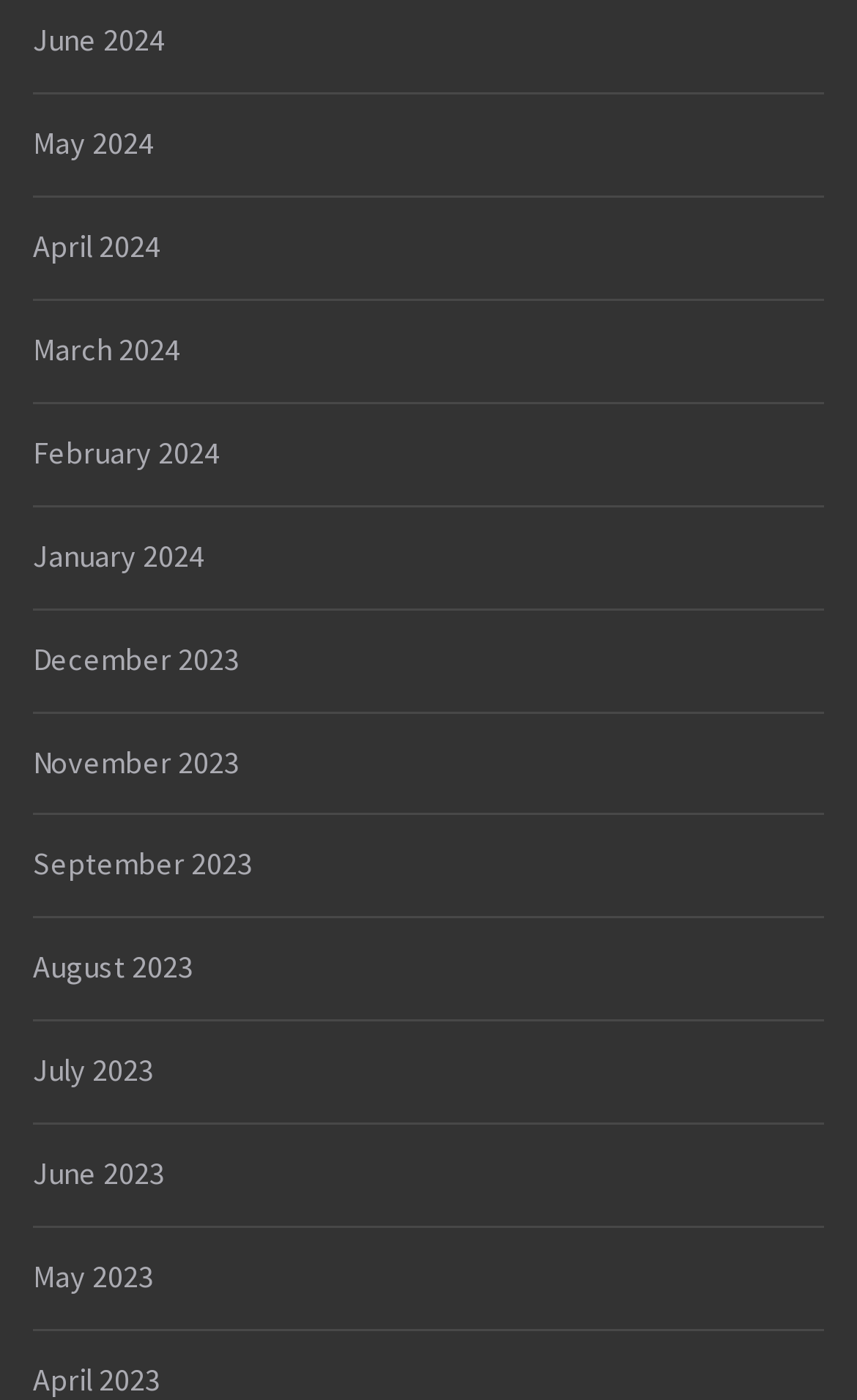Kindly respond to the following question with a single word or a brief phrase: 
What is the vertical position of the link 'May 2024'?

Above 'April 2024'